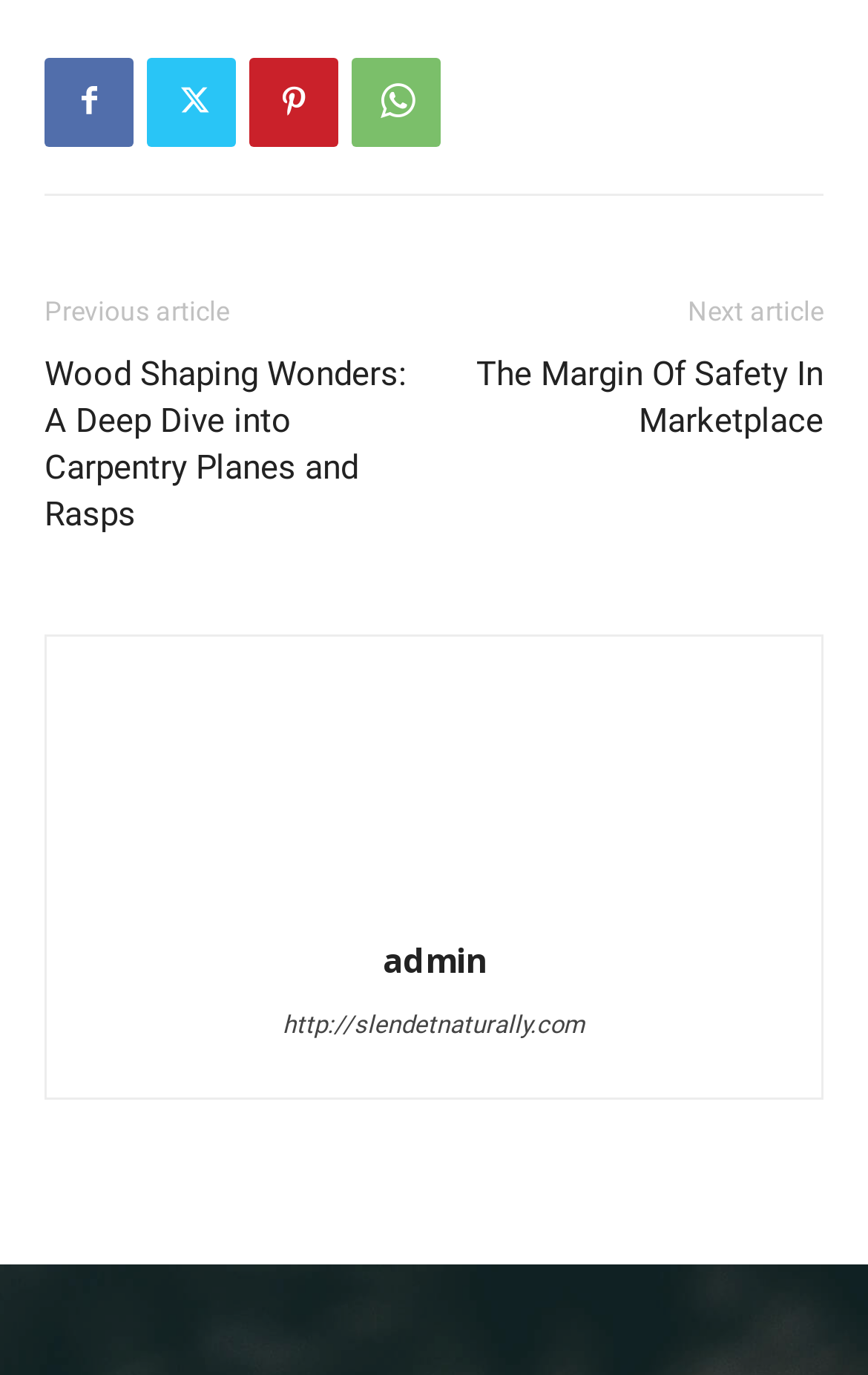Determine the bounding box coordinates for the UI element described. Format the coordinates as (top-left x, top-left y, bottom-right x, bottom-right y) and ensure all values are between 0 and 1. Element description: http://slendetnaturally.com

[0.326, 0.734, 0.674, 0.755]